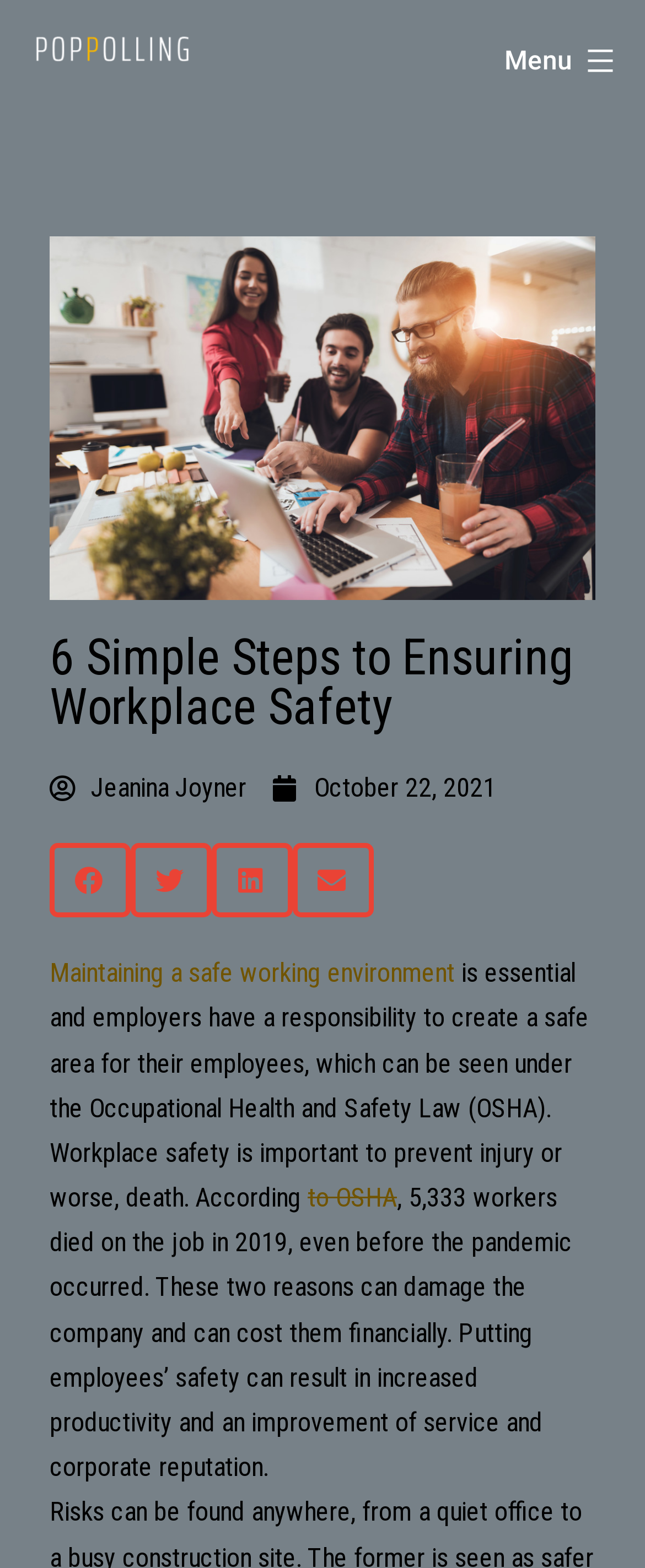Answer with a single word or phrase: 
What is the purpose of maintaining a safe working environment?

Increased productivity